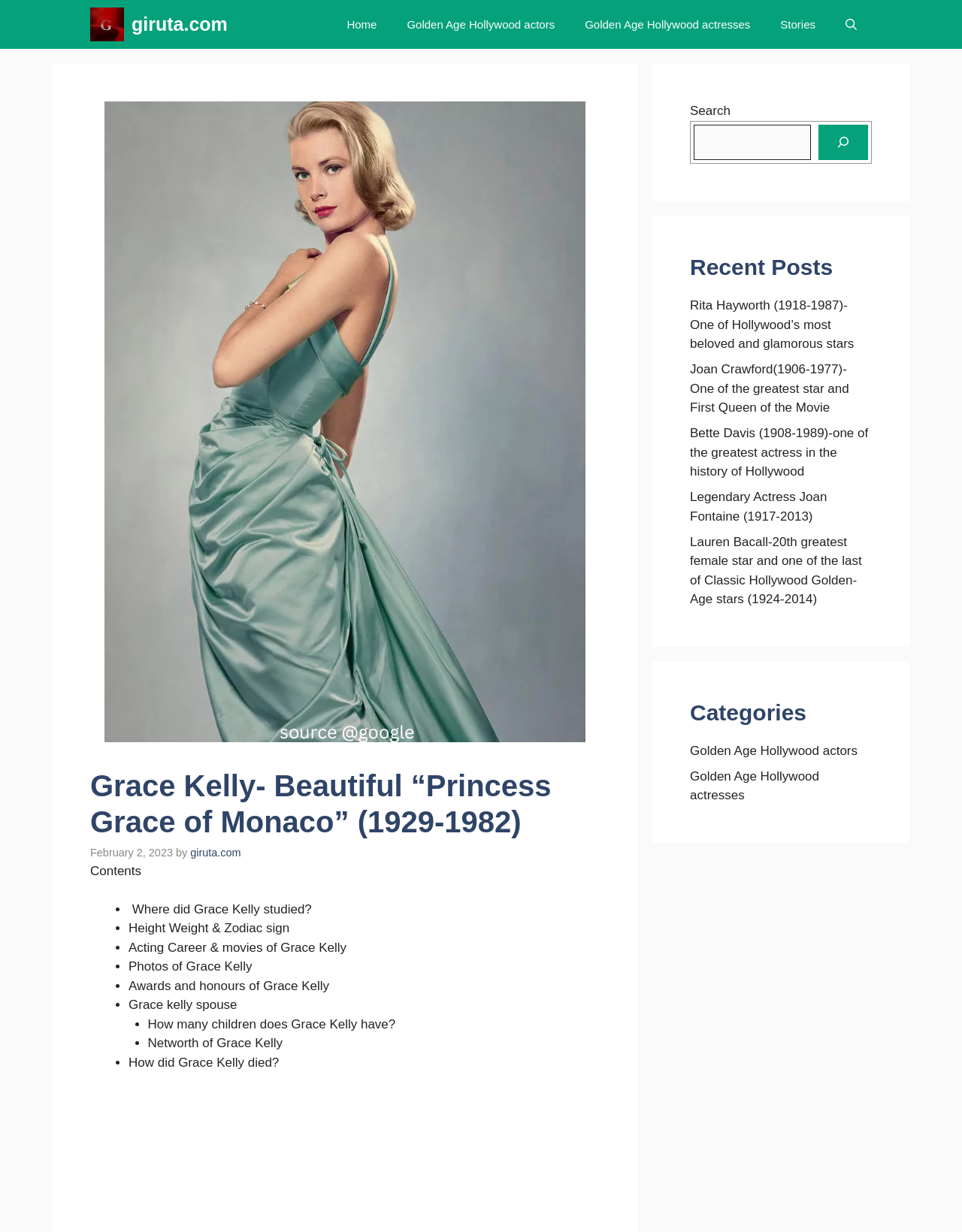Detail the webpage's structure and highlights in your description.

This webpage is about Grace Kelly, an American actress who later became Princess Grace of Monaco. At the top of the page, there is a navigation bar with several links, including "Home", "Golden Age Hollywood actors", "Golden Age Hollywood actresses", "Stories", and a search button. Below the navigation bar, there is a large image of Grace Kelly.

The main content of the page is divided into sections. The first section has a heading "Grace Kelly- Beautiful “Princess Grace of Monaco” (1929-1982)" and provides some information about her, including the date "February 2, 2023". Below this section, there is a table of contents with links to different sections of the page, including "Where did Grace Kelly studied?", "Height Weight & Zodiac sign", "Acting Career & movies of Grace Kelly", and others.

To the right of the main content, there are three columns of complementary information. The first column has a search bar with a button and a heading "Recent Posts" followed by links to several articles about other Hollywood stars, including Rita Hayworth, Joan Crawford, and Bette Davis. The second column has a heading "Categories" followed by links to categories such as "Golden Age Hollywood actors" and "Golden Age Hollywood actresses". The third column is empty.

Overall, the webpage provides a wealth of information about Grace Kelly's life and career, as well as links to related articles and categories.